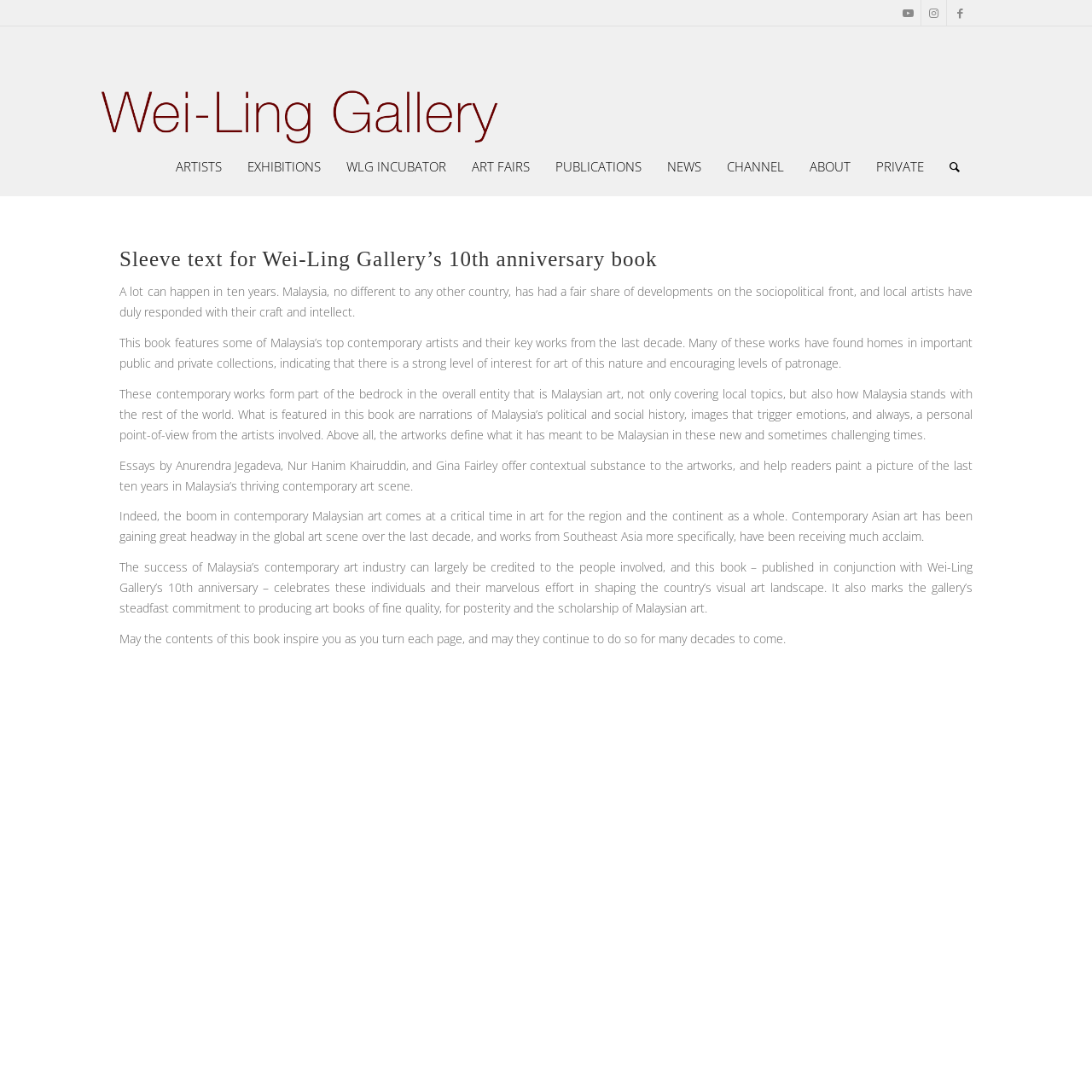Please specify the bounding box coordinates of the region to click in order to perform the following instruction: "Read about Wei-Ling Gallery's 10th anniversary book".

[0.109, 0.226, 0.602, 0.248]